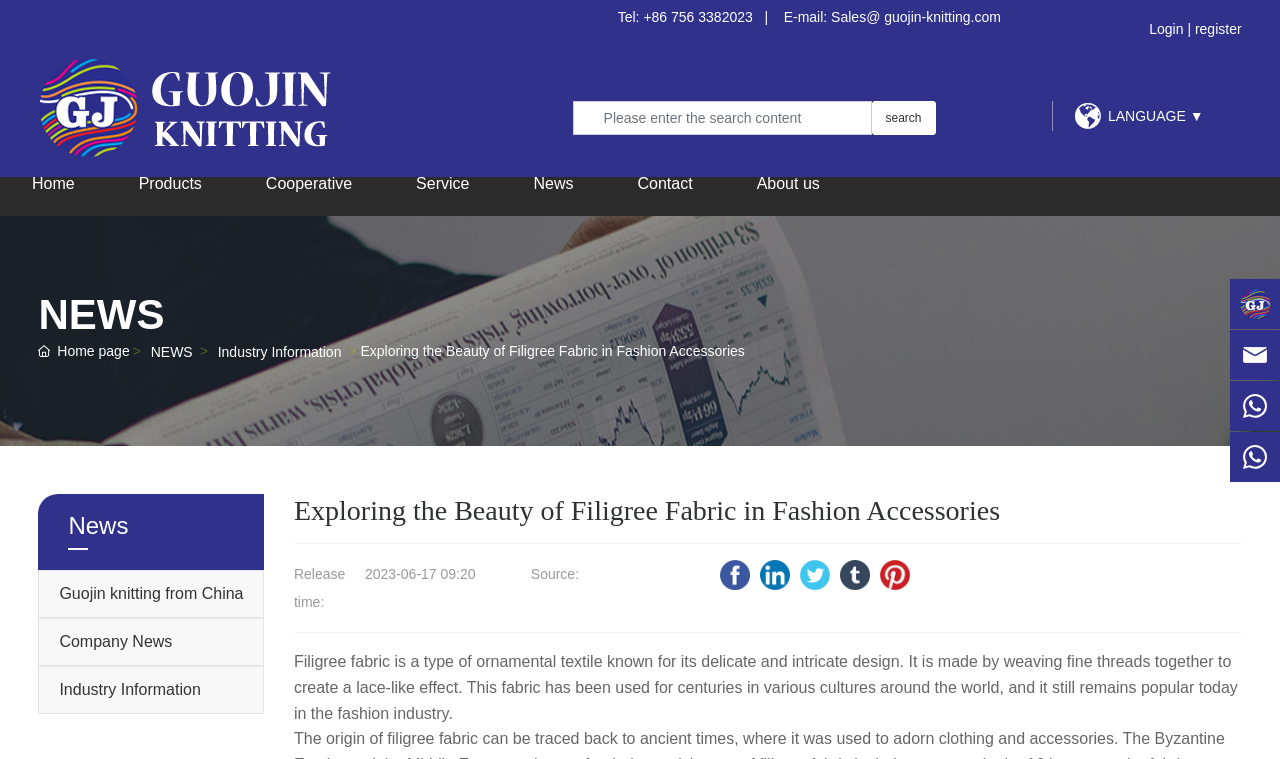Provide a thorough summary of the webpage.

This webpage is about Guojin Knitting, a company located in Zhuhai City, Guangdong, China. At the top of the page, there is a navigation menu with links to "Home", "Products", "Cooperative", "Service", "News", "Contact", and "About us". Below the navigation menu, there is a section with the company's contact information, including a phone number, email address, and links to login and register.

On the left side of the page, there is a section with a heading "NEWS" and links to "Home page", "NEWS", and "Industry Information". Below this section, there is a news article titled "Exploring the Beauty of Filigree Fabric in Fashion Accessories" with a release time and source. The article is accompanied by social media links to Facebook, Linkedin, Twitter, Tumblr, and Pinterest.

The main content of the page is a detailed description of filigree fabric, including its definition, history, and uses in the fashion industry. The text is accompanied by an image on the right side of the page.

At the bottom of the page, there is a horizontal separator, and below it, there is a section with a link to an image and another image with a phone icon.